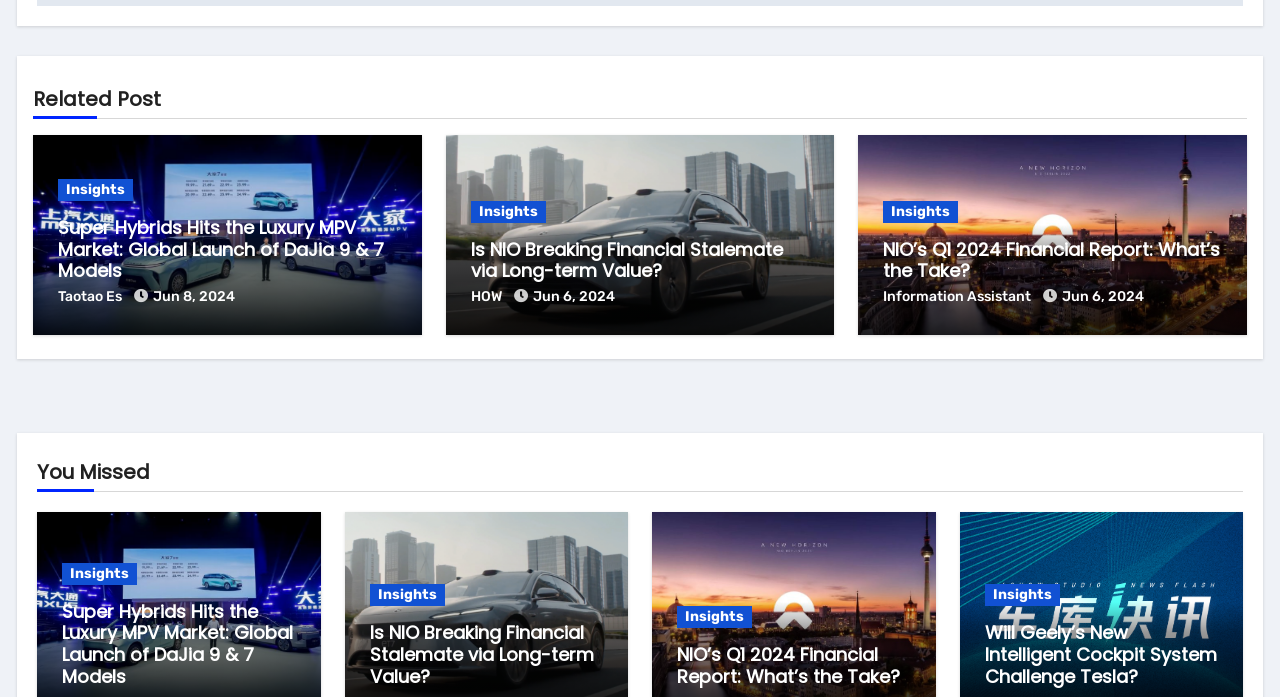What is the title of the first related post?
Could you answer the question with a detailed and thorough explanation?

The first related post is a heading element with the text 'Super Hybrids Hits the Luxury MPV Market: Global Launch of DaJia 9 & 7 Models'. The title of this post is obtained by reading the text of the heading element.